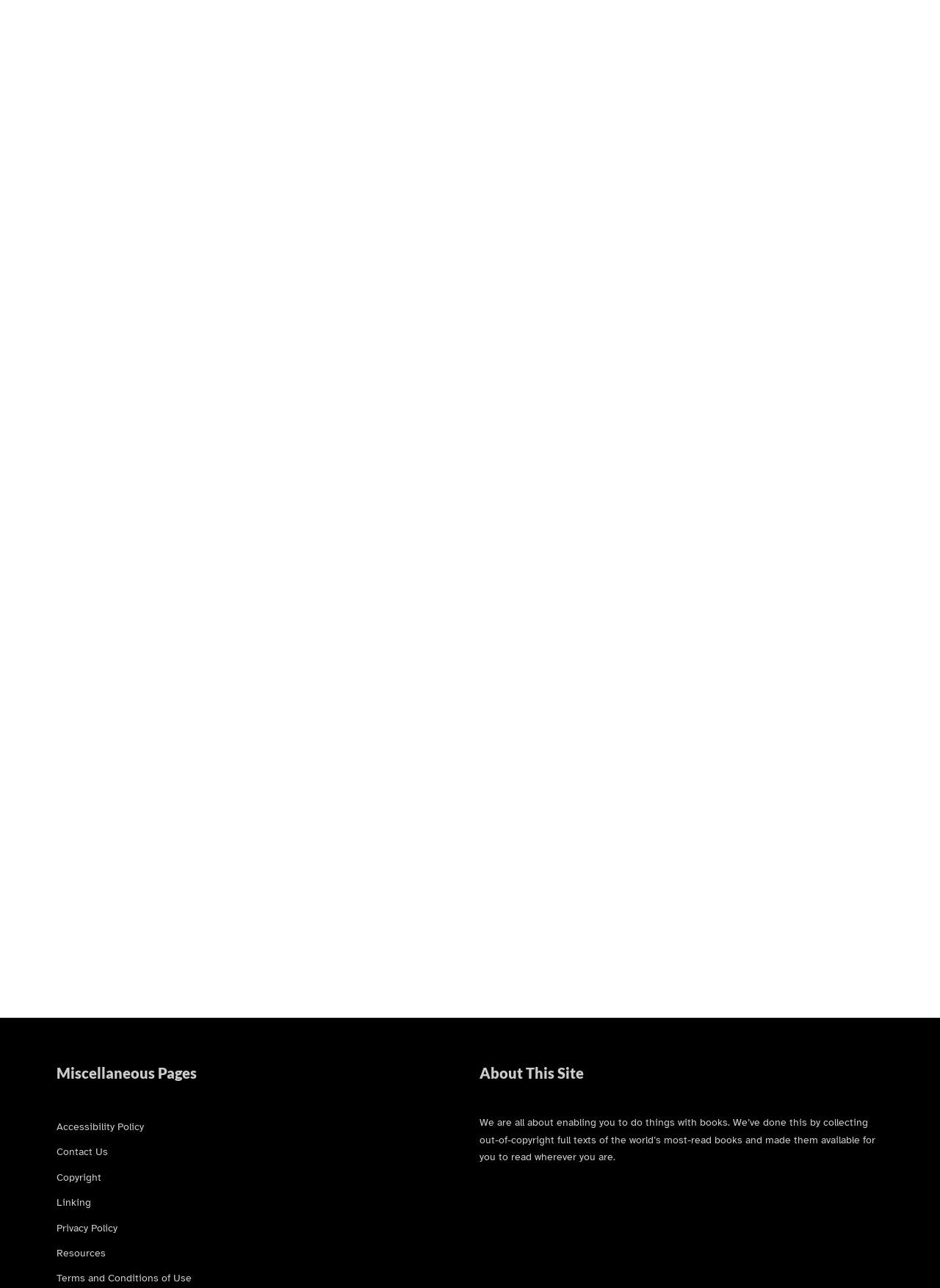Provide the bounding box coordinates of the area you need to click to execute the following instruction: "View Accessibility Policy".

[0.06, 0.869, 0.153, 0.88]